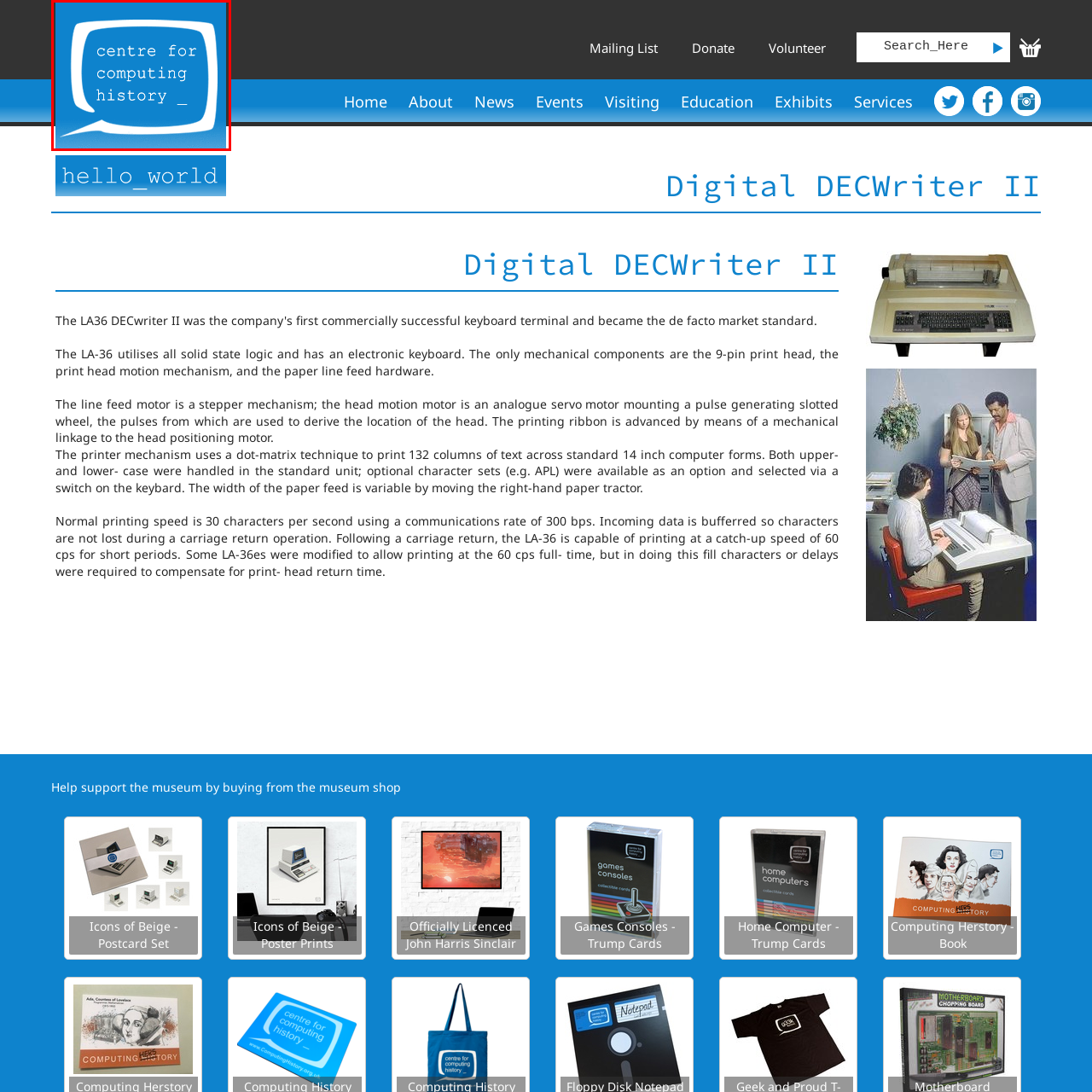What is the purpose of the underscore in the logo?
Examine the image highlighted by the red bounding box and provide a thorough and detailed answer based on your observations.

The purpose of the underscore in the logo is to suggest continuity and ongoing exploration in the field of computing history because the caption states that the underscore 'adds a unique touch, suggesting continuity and ongoing exploration in the field of computing history'.